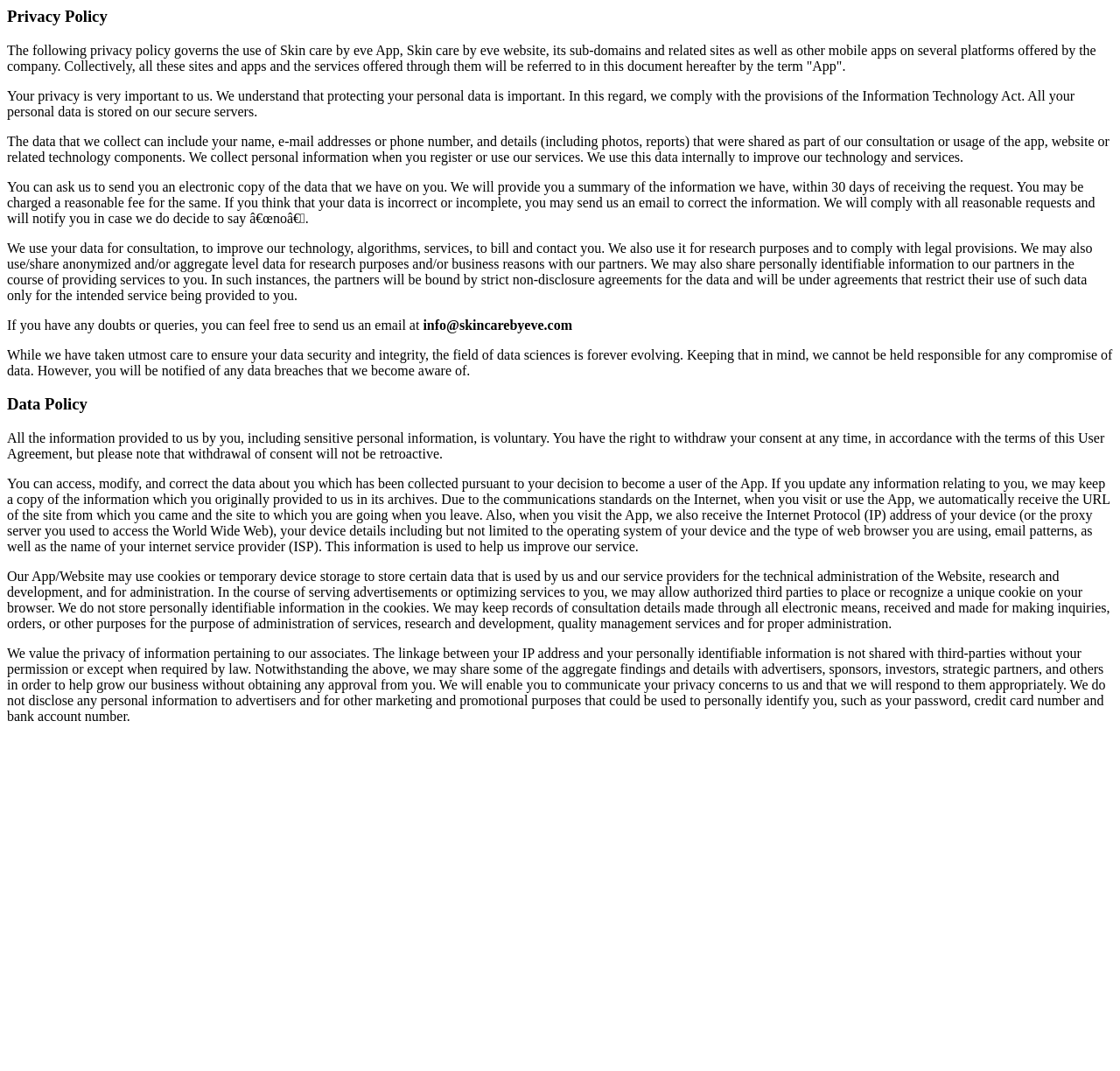What kind of data is collected by the App?
Use the image to give a comprehensive and detailed response to the question.

The App collects personal data such as name, email addresses, and phone numbers, as well as device data such as IP address, operating system, and web browser type, which is used to improve its services and for research purposes.